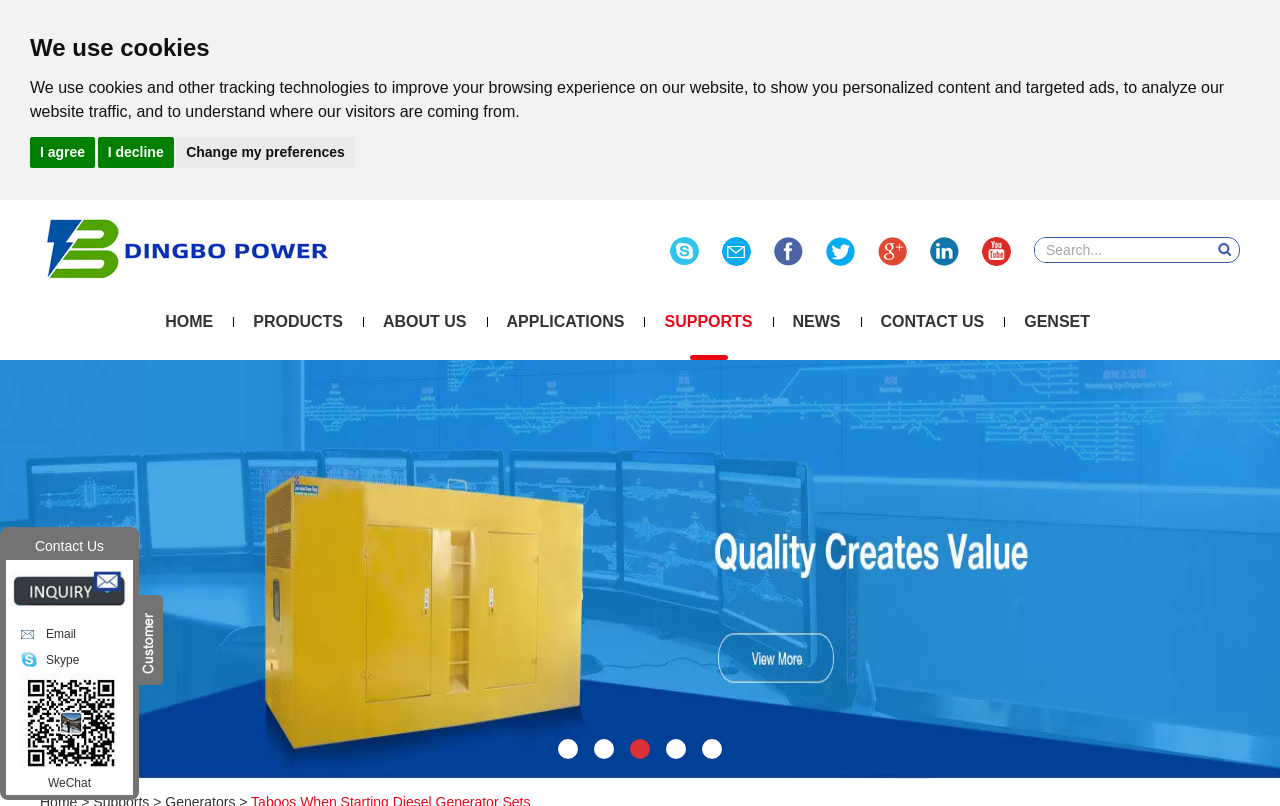Identify the bounding box coordinates of the area you need to click to perform the following instruction: "Contact us".

[0.688, 0.354, 0.769, 0.447]